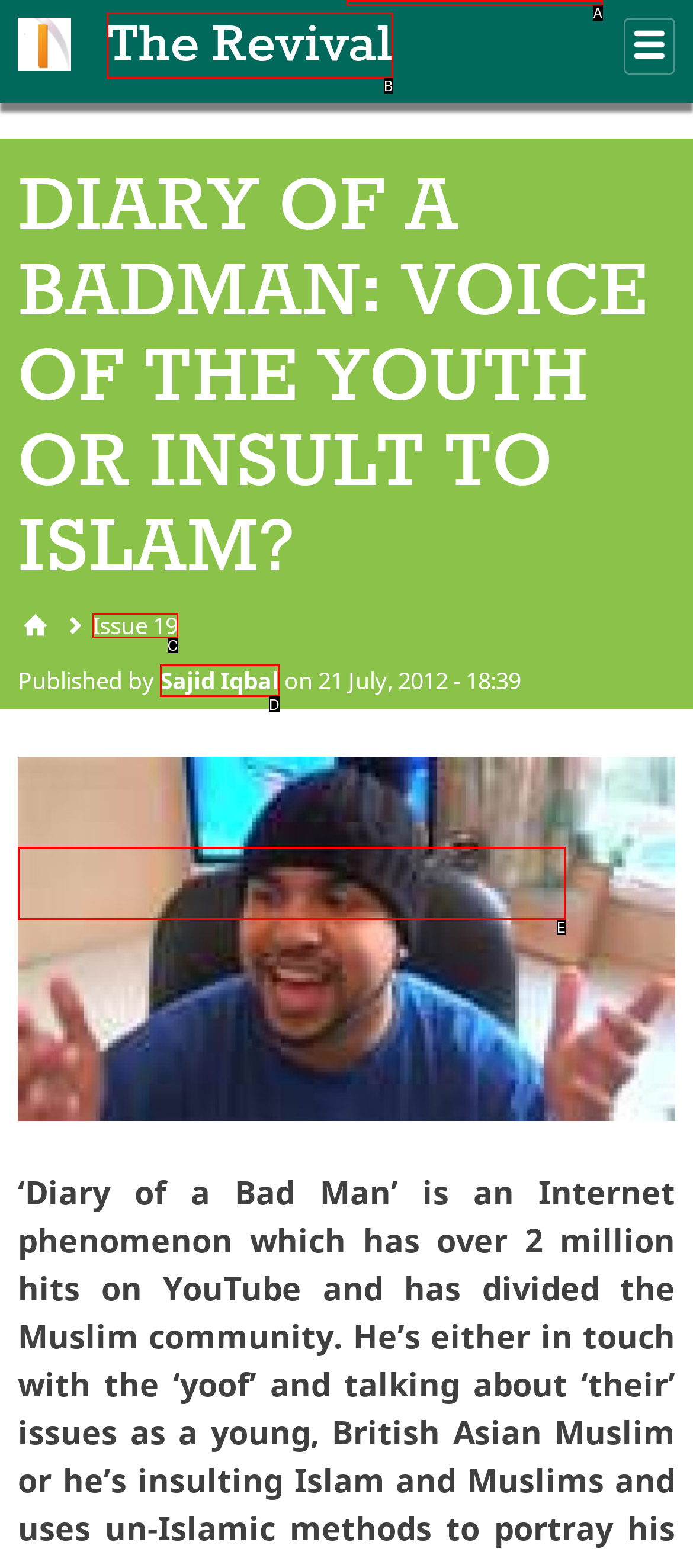Which HTML element fits the description: thumbnail.aspx_.jpg? Respond with the letter of the appropriate option directly.

E